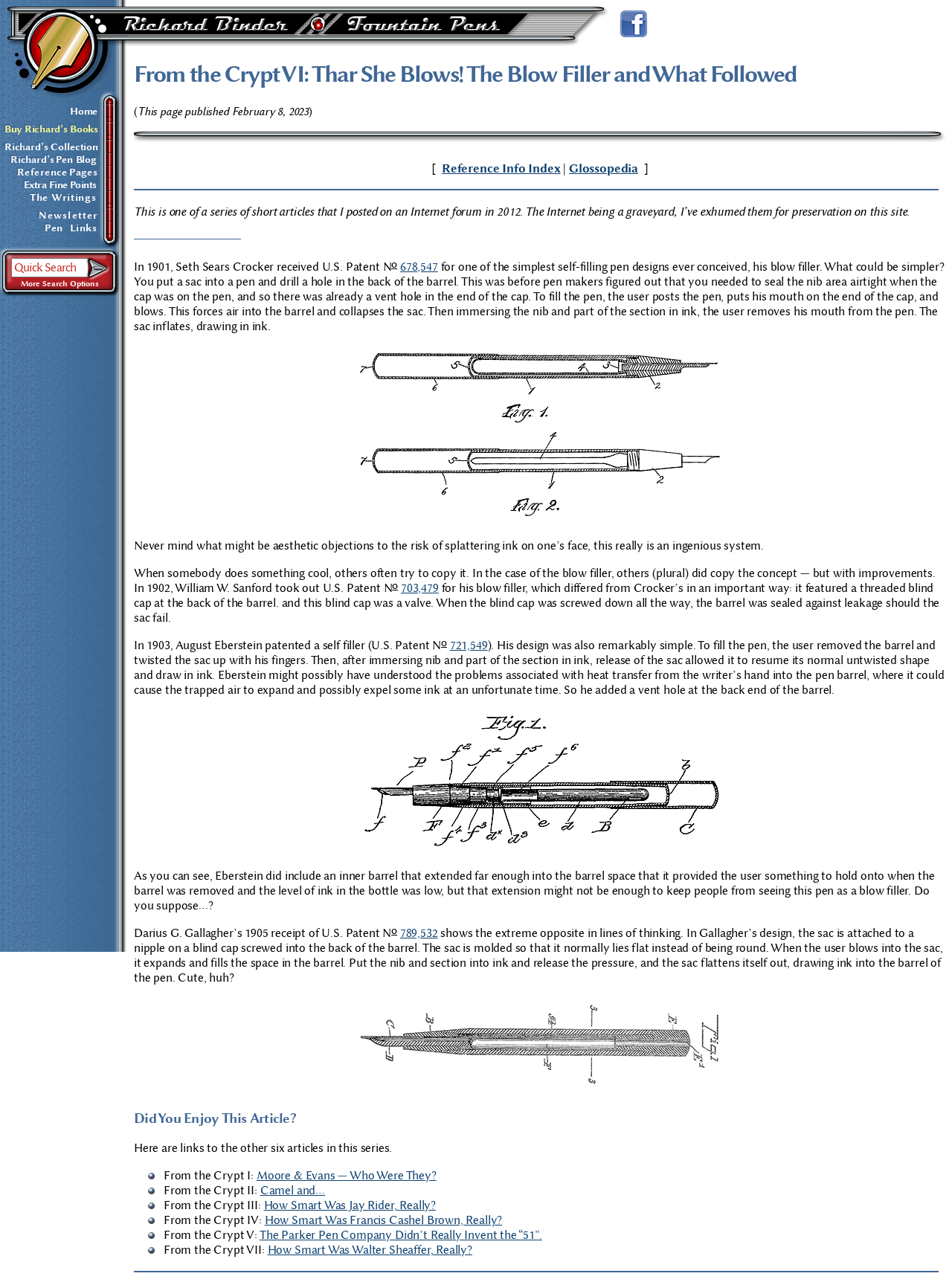How many images are there in the article?
Please respond to the question with a detailed and thorough explanation.

There are three images in the article, each labeled as 'Patent drawing', which are used to illustrate the design of different self-filling pens.